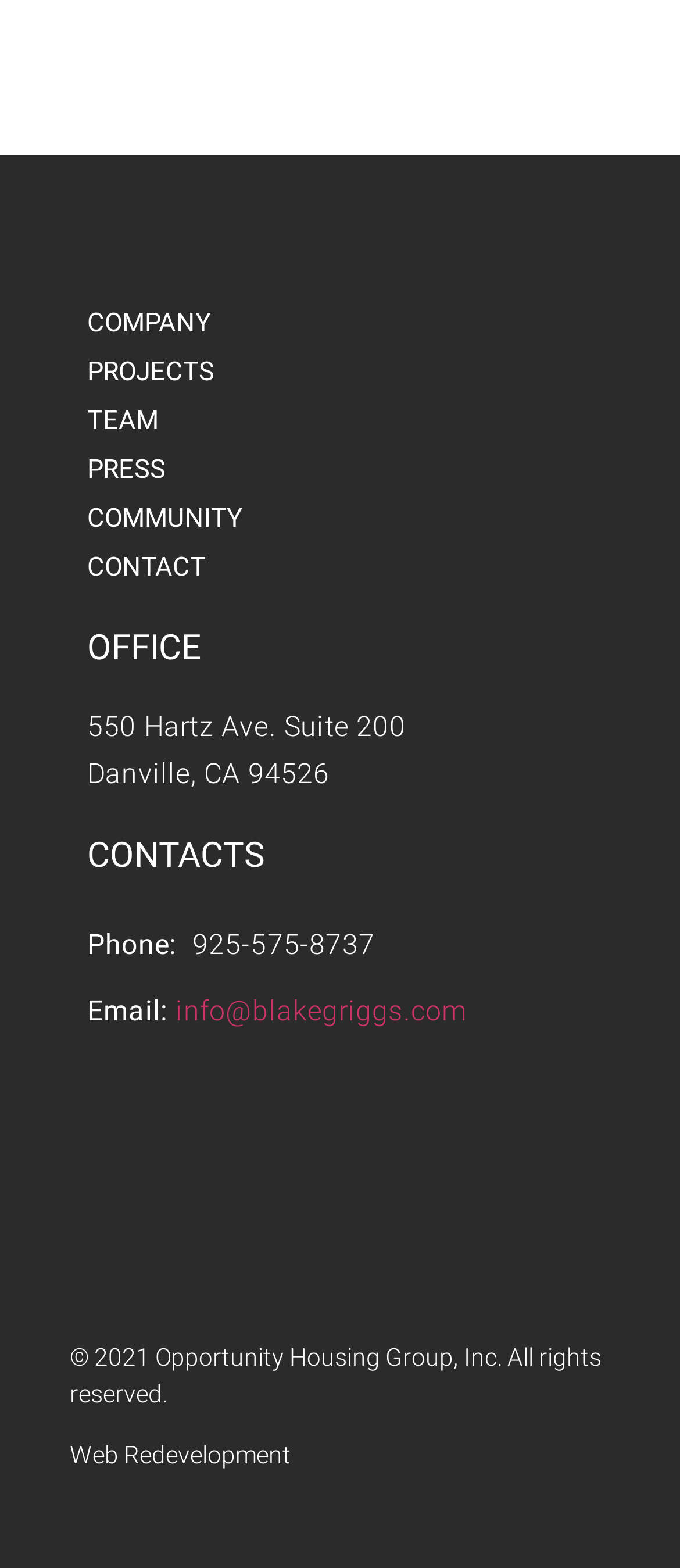Given the element description Web Redevelopment, identify the bounding box coordinates for the UI element on the webpage screenshot. The format should be (top-left x, top-left y, bottom-right x, bottom-right y), with values between 0 and 1.

[0.103, 0.919, 0.428, 0.937]